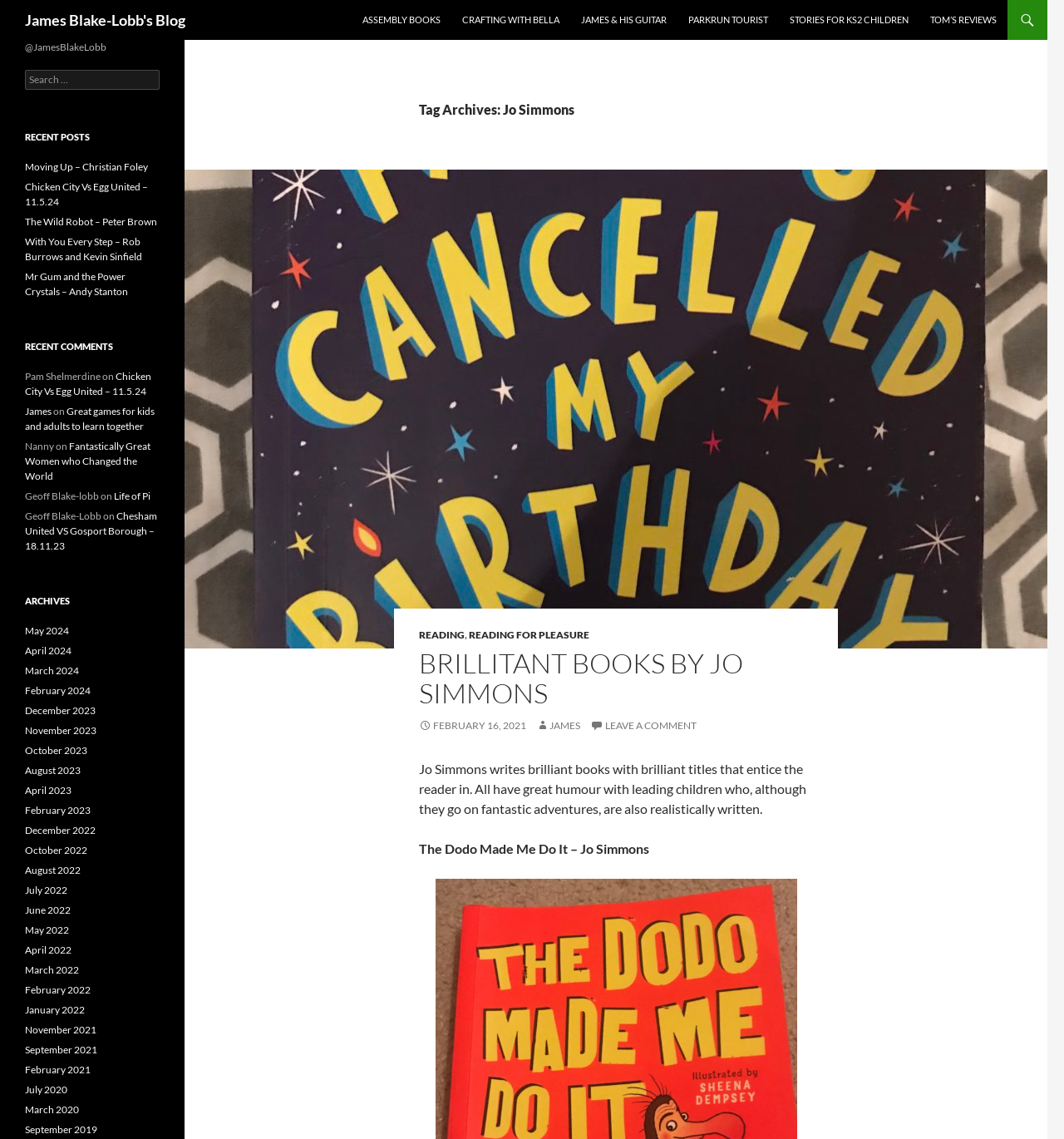Respond concisely with one word or phrase to the following query:
What is the title of the post about Jo Simmons?

BRILLITANT BOOKS BY JO SIMMONS